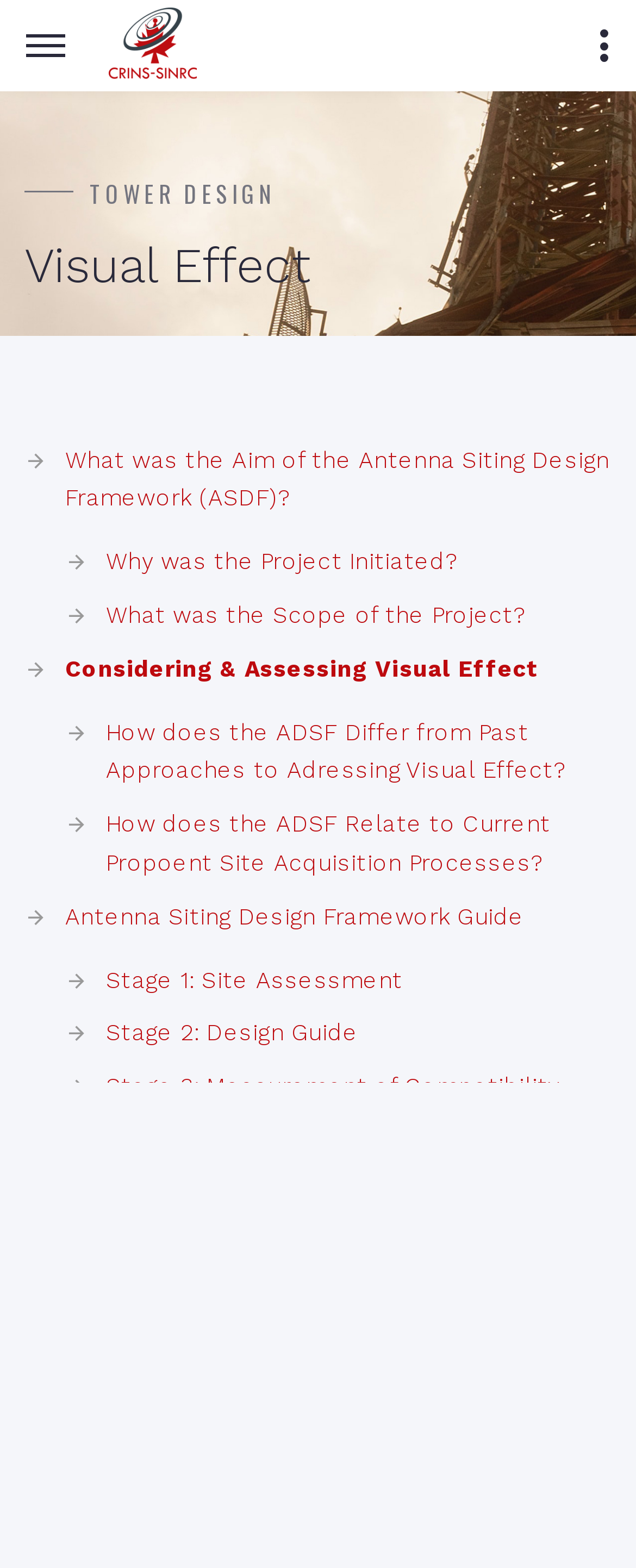Provide the bounding box coordinates of the HTML element described as: "alt="logo"". The bounding box coordinates should be four float numbers between 0 and 1, i.e., [left, top, right, bottom].

[0.138, 0.004, 0.342, 0.05]